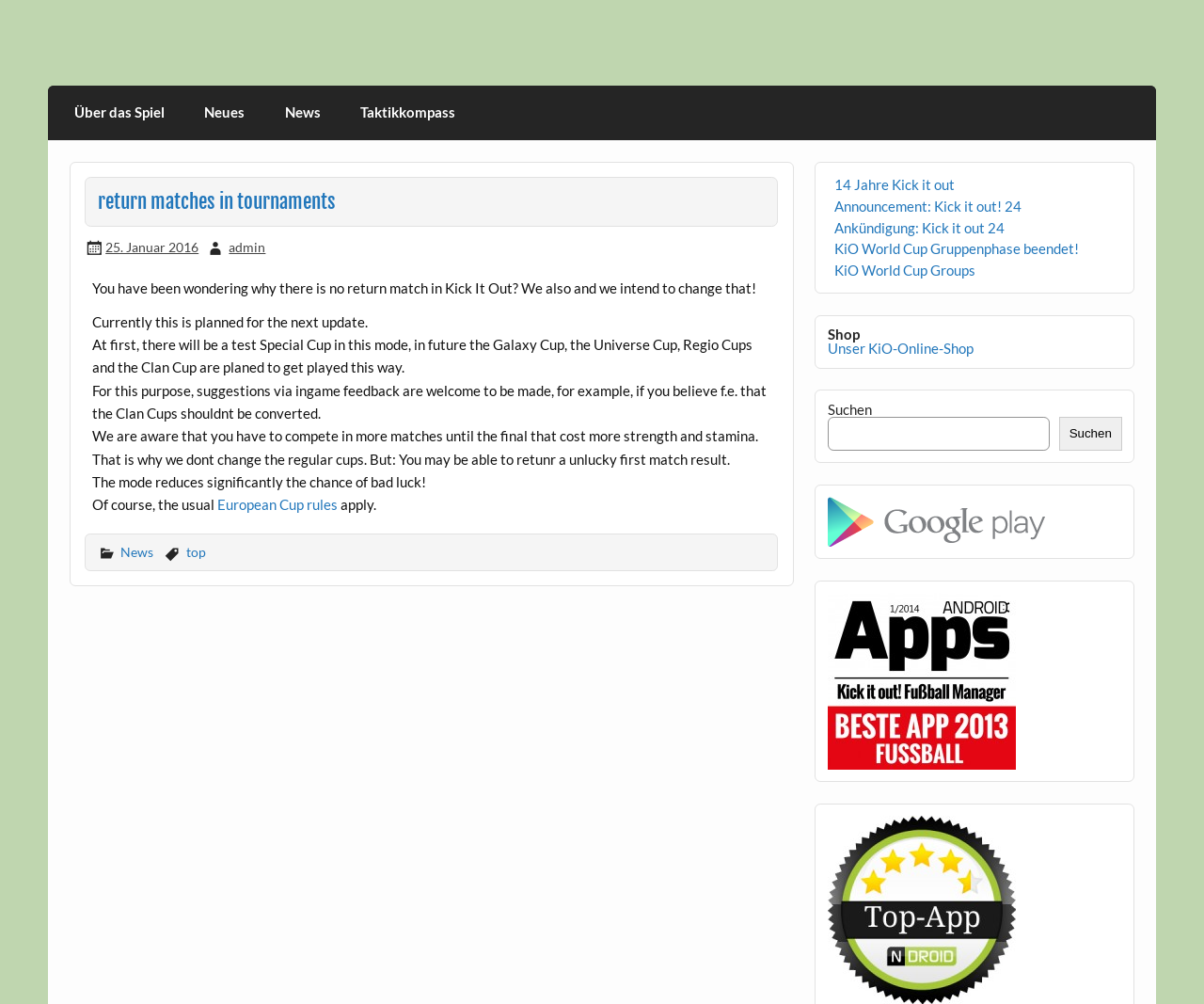Please determine the bounding box coordinates of the element to click on in order to accomplish the following task: "Visit the 'KiO World Cup Groups' page". Ensure the coordinates are four float numbers ranging from 0 to 1, i.e., [left, top, right, bottom].

[0.693, 0.261, 0.81, 0.278]